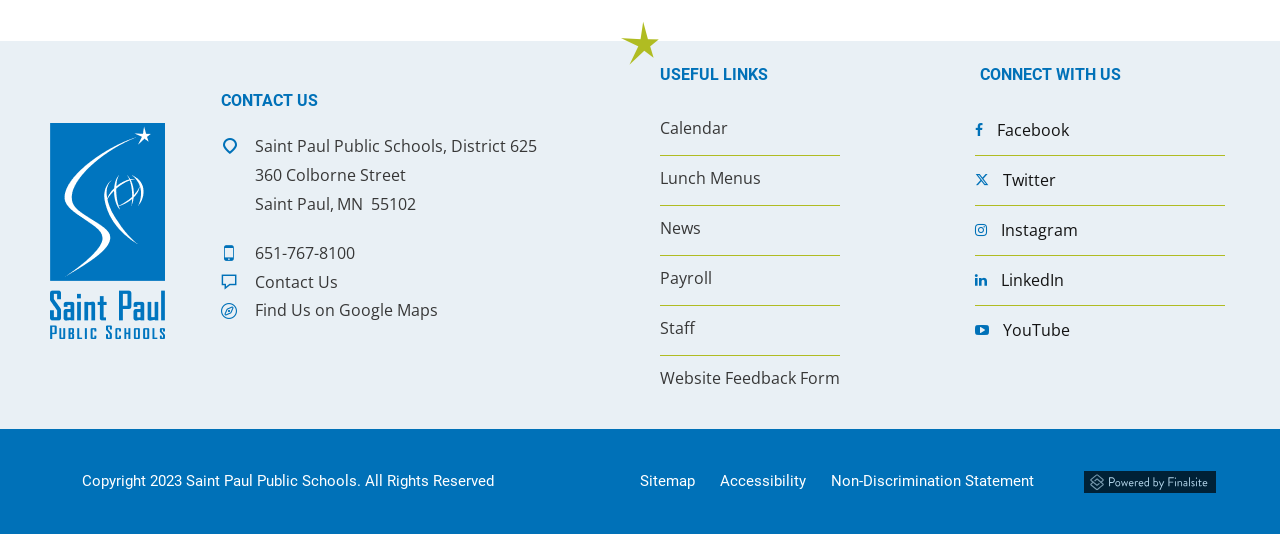How many useful links are available in the footer?
Using the image, answer in one word or phrase.

6